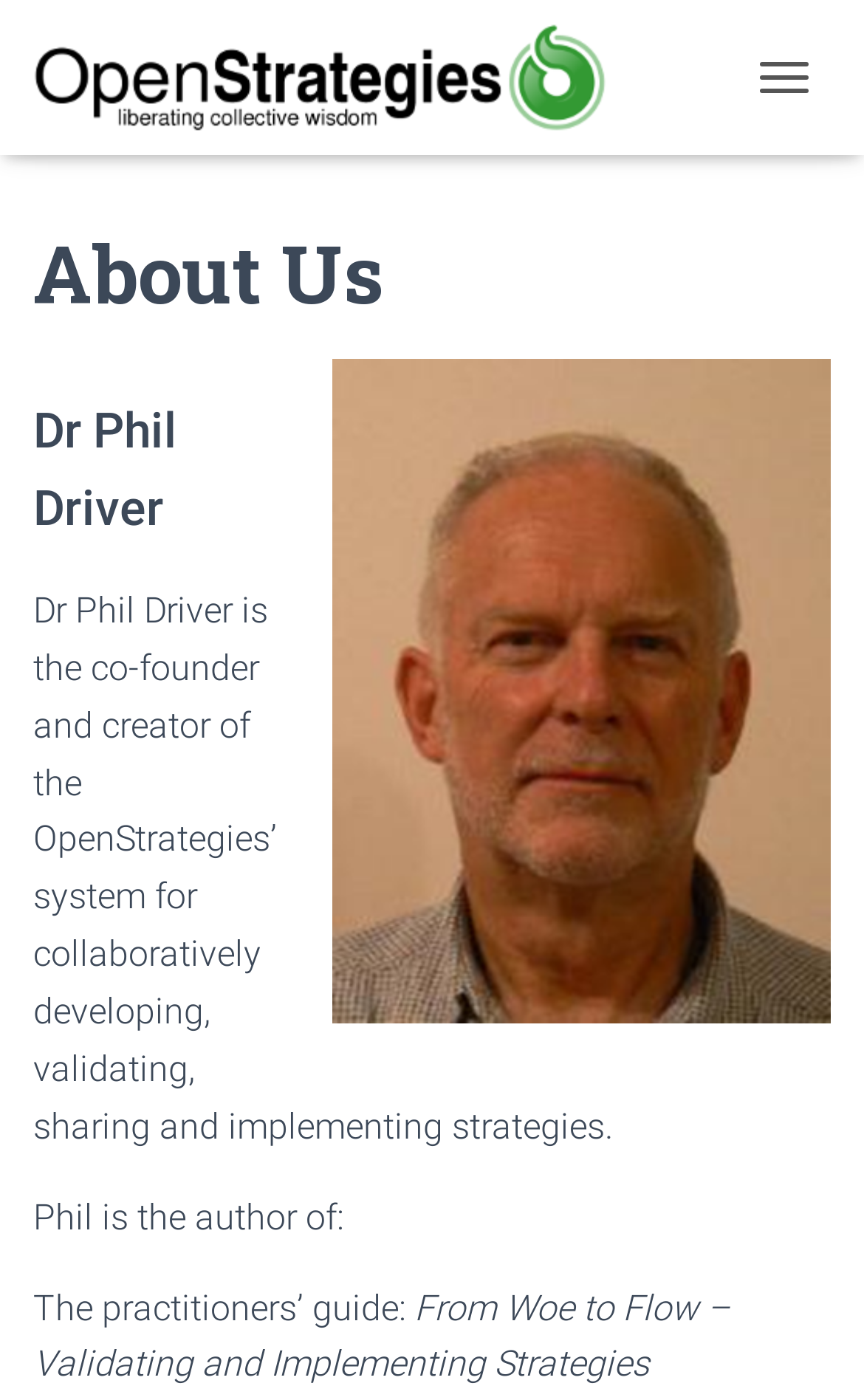Utilize the details in the image to thoroughly answer the following question: What is the profession of Dr Phil Driver?

The webpage mentions that Dr Phil Driver is the author of several books, including 'The practitioners’ guide' and 'From Woe to Flow – Validating and Implementing Strategies'.